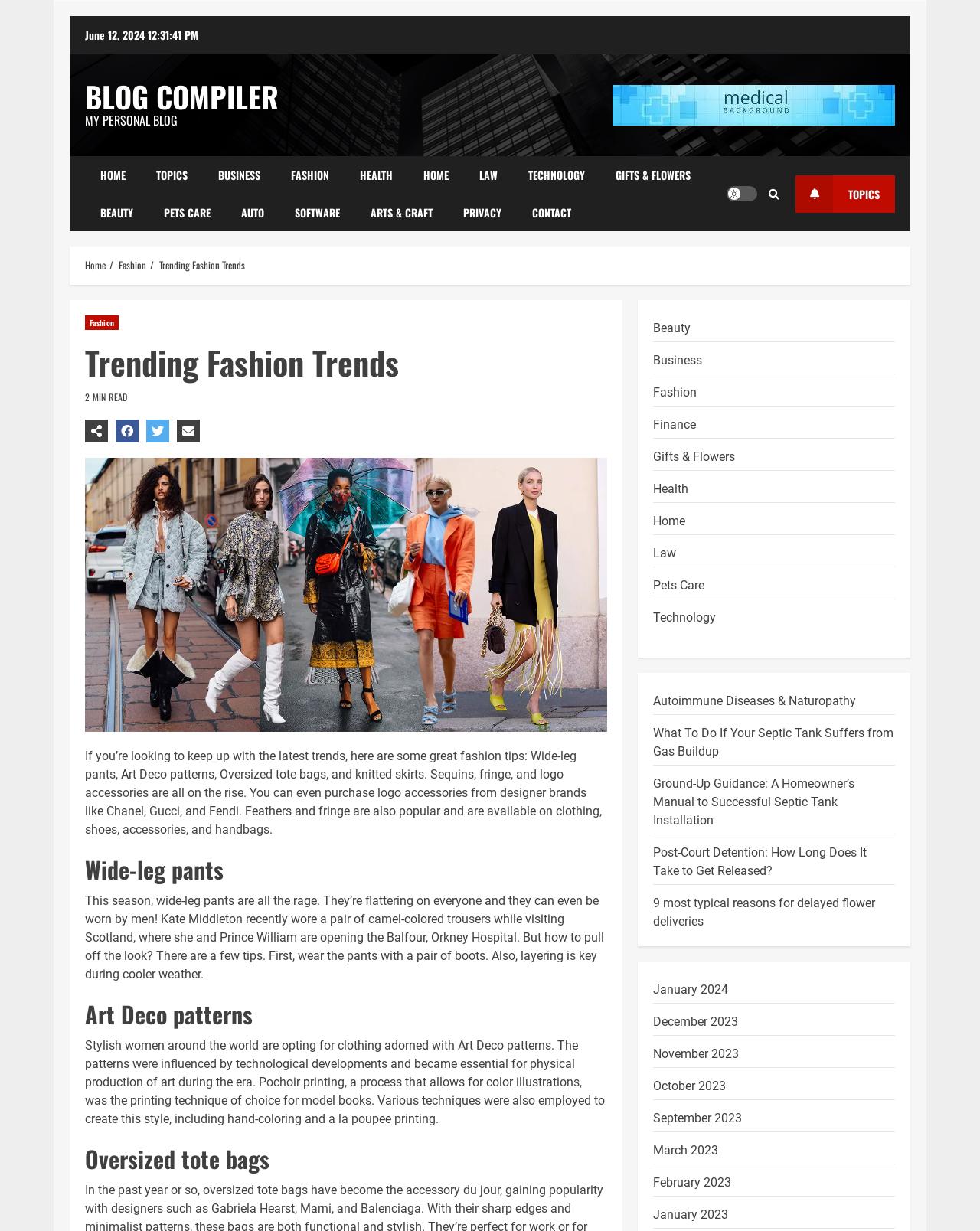Please identify the bounding box coordinates of the element on the webpage that should be clicked to follow this instruction: "Go to the 'BEAUTY' section". The bounding box coordinates should be given as four float numbers between 0 and 1, formatted as [left, top, right, bottom].

[0.087, 0.157, 0.152, 0.188]